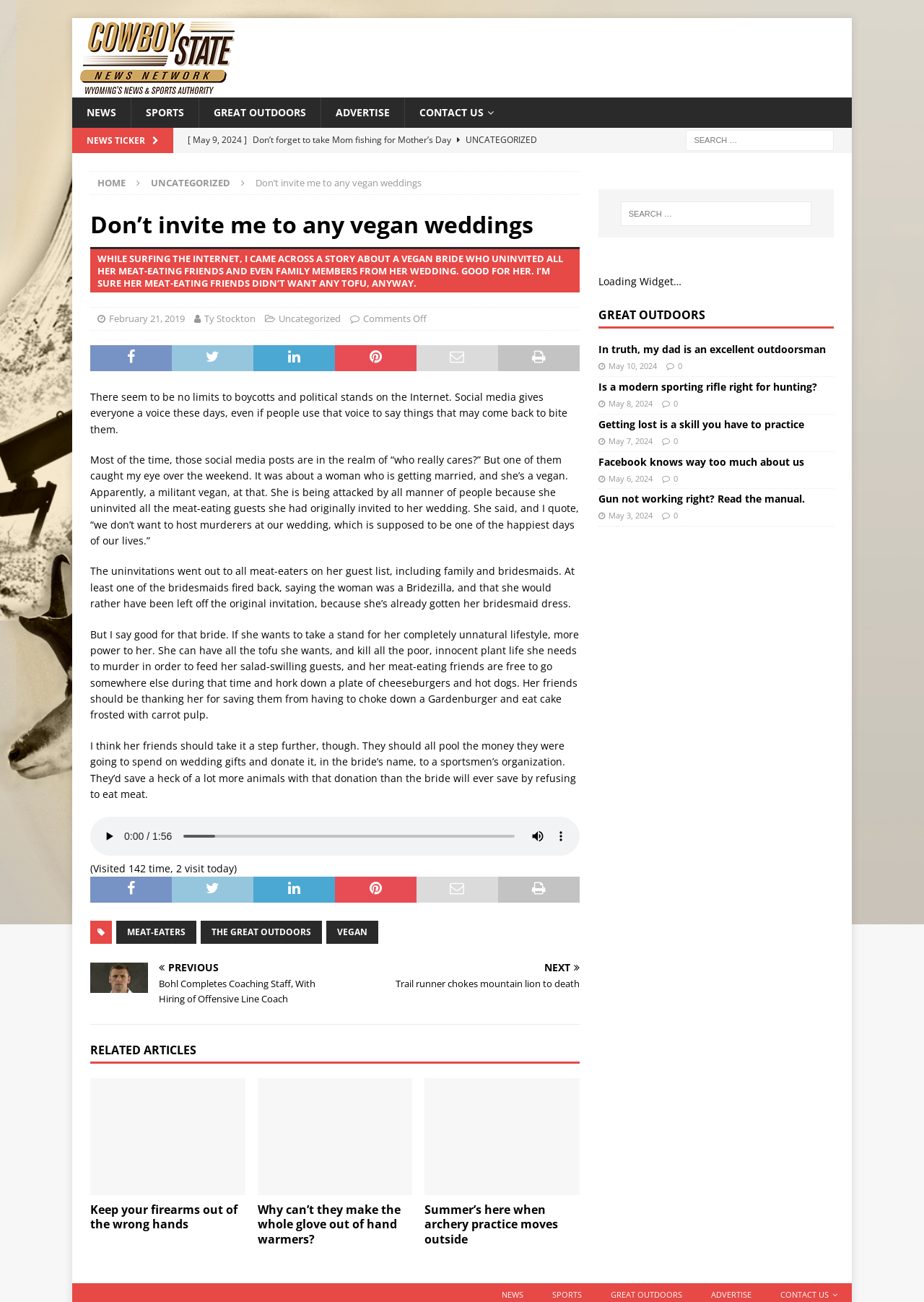Identify the bounding box coordinates of the area that should be clicked in order to complete the given instruction: "Search for something". The bounding box coordinates should be four float numbers between 0 and 1, i.e., [left, top, right, bottom].

[0.746, 0.1, 0.902, 0.116]